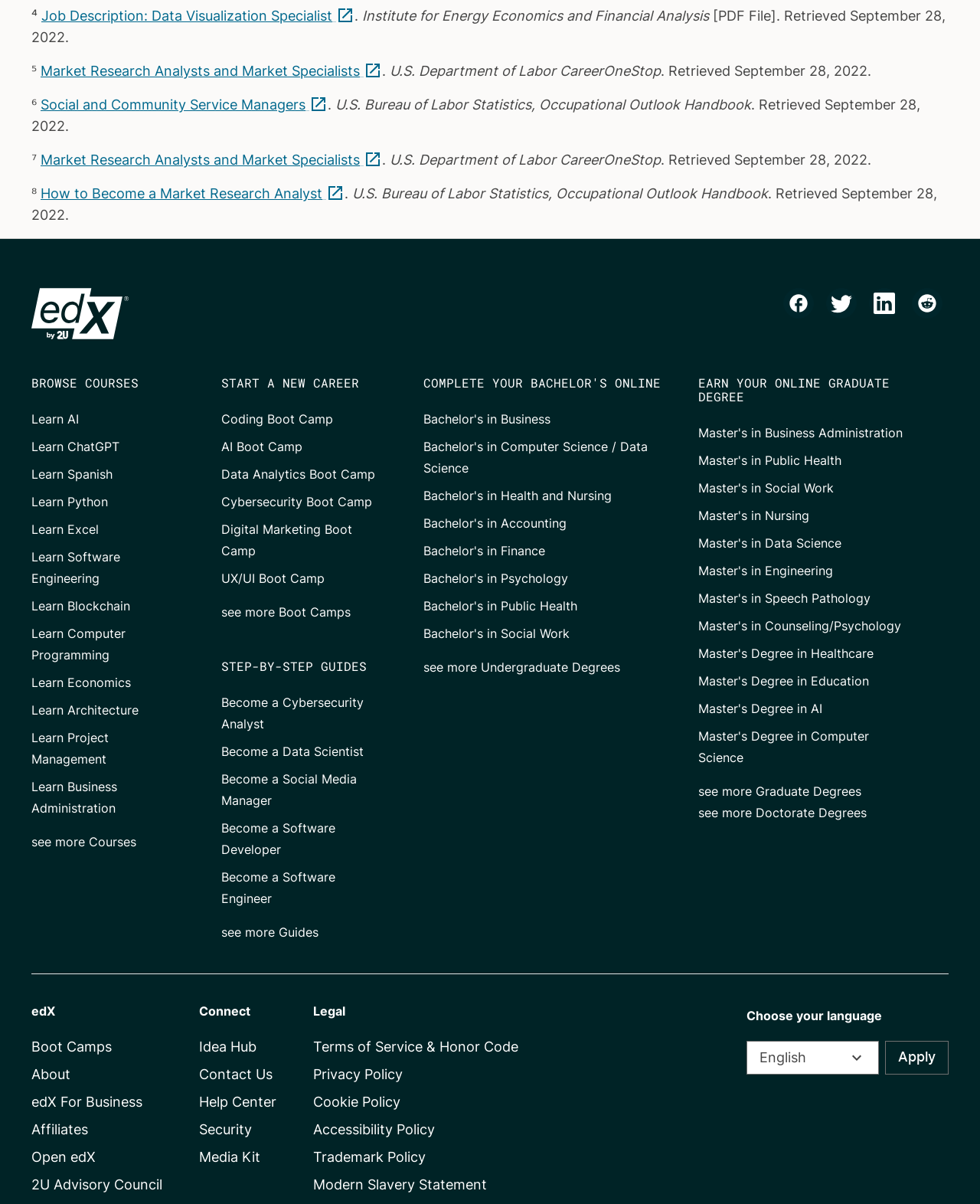What is the name of the online learning platform?
Look at the screenshot and give a one-word or phrase answer.

edX